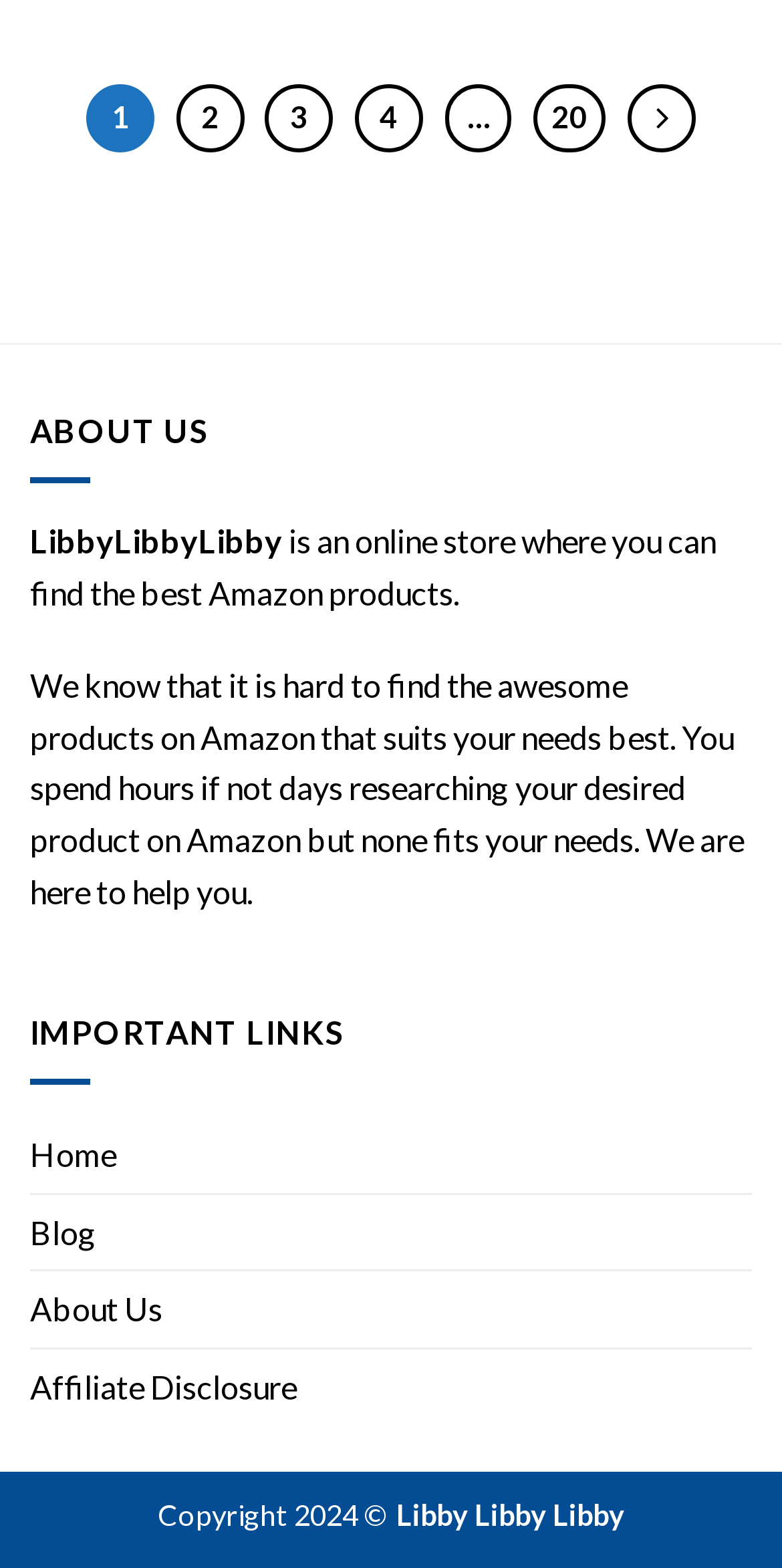Locate the bounding box of the UI element described in the following text: "About Us".

[0.038, 0.811, 0.208, 0.859]